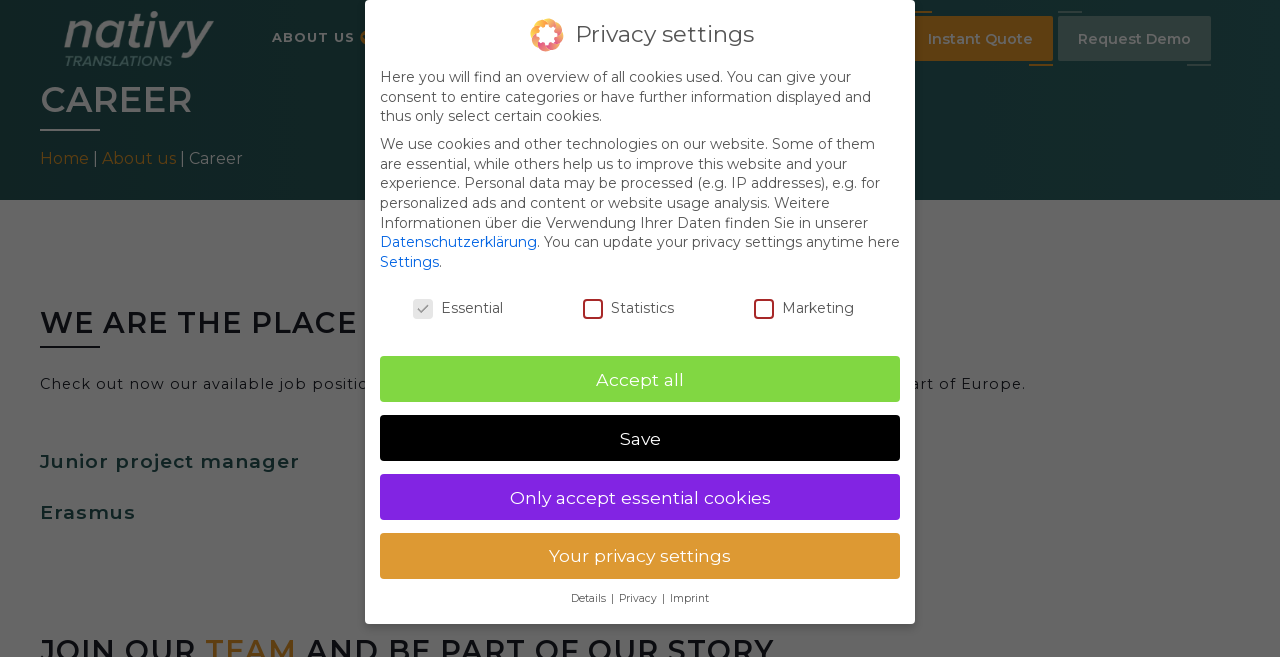Provide the bounding box coordinates for the area that should be clicked to complete the instruction: "Click the logo".

None